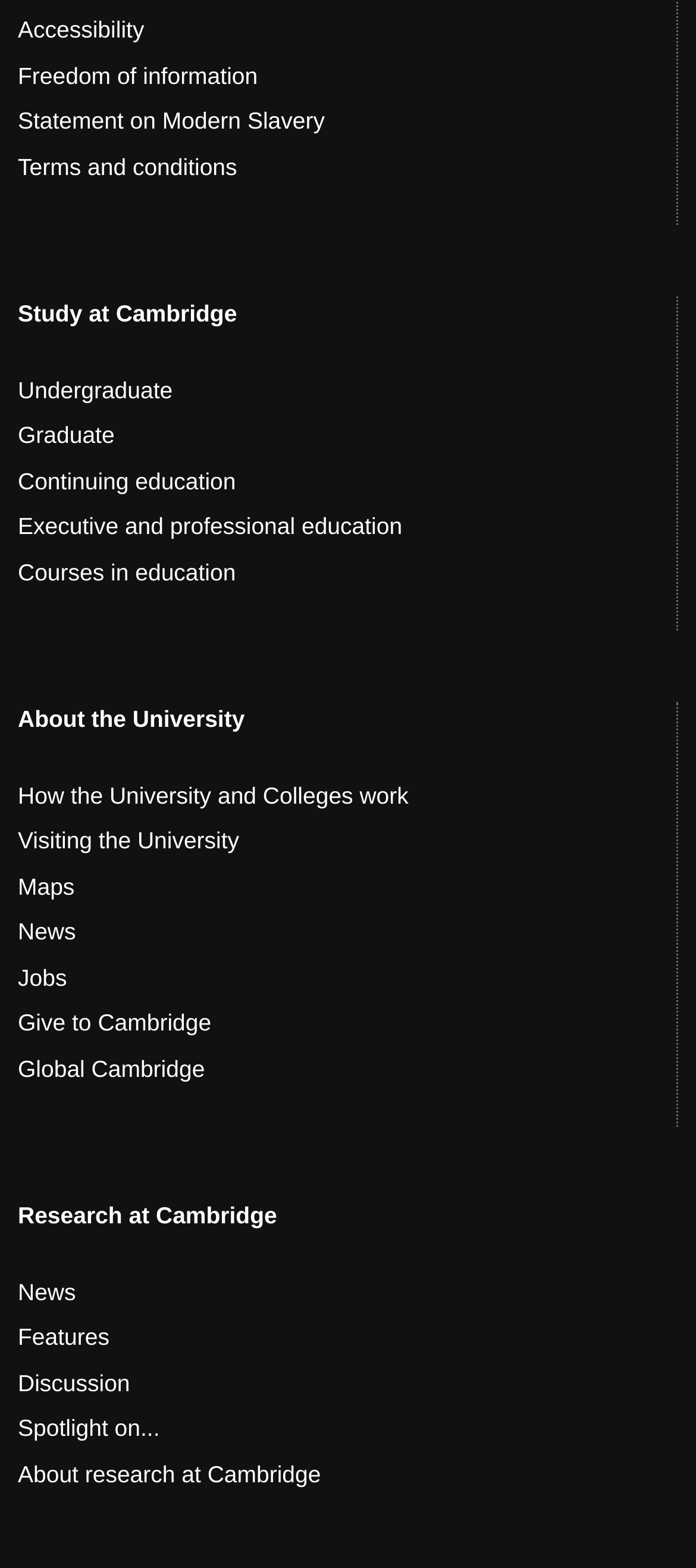Please respond in a single word or phrase: 
How many links are related to research on the webpage?

5